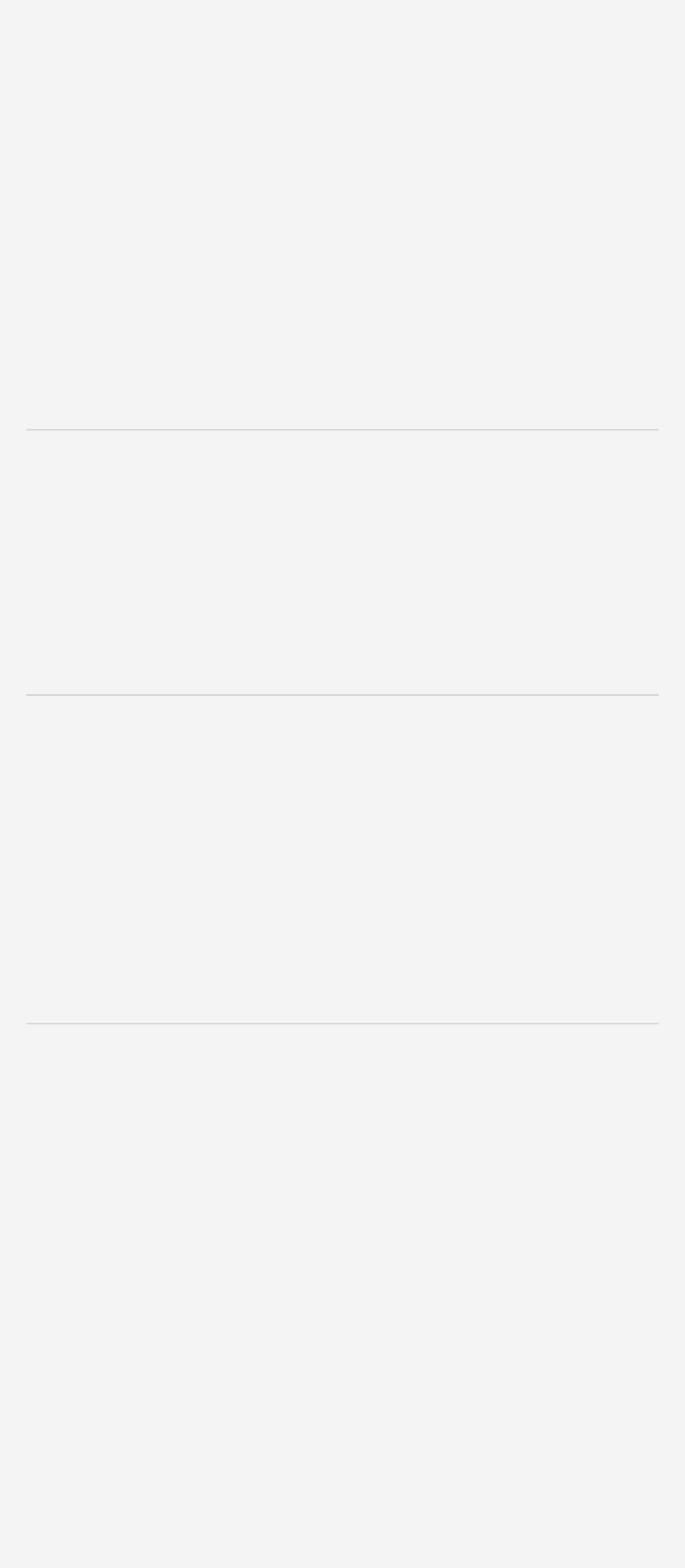Use the details in the image to answer the question thoroughly: 
What is the copyright information?

The copyright information is displayed at the bottom of the page, stating 'Copyright 2024 luminator. All Rights Reserved.' This indicates that the website's content is owned by luminator and protected by copyright law.